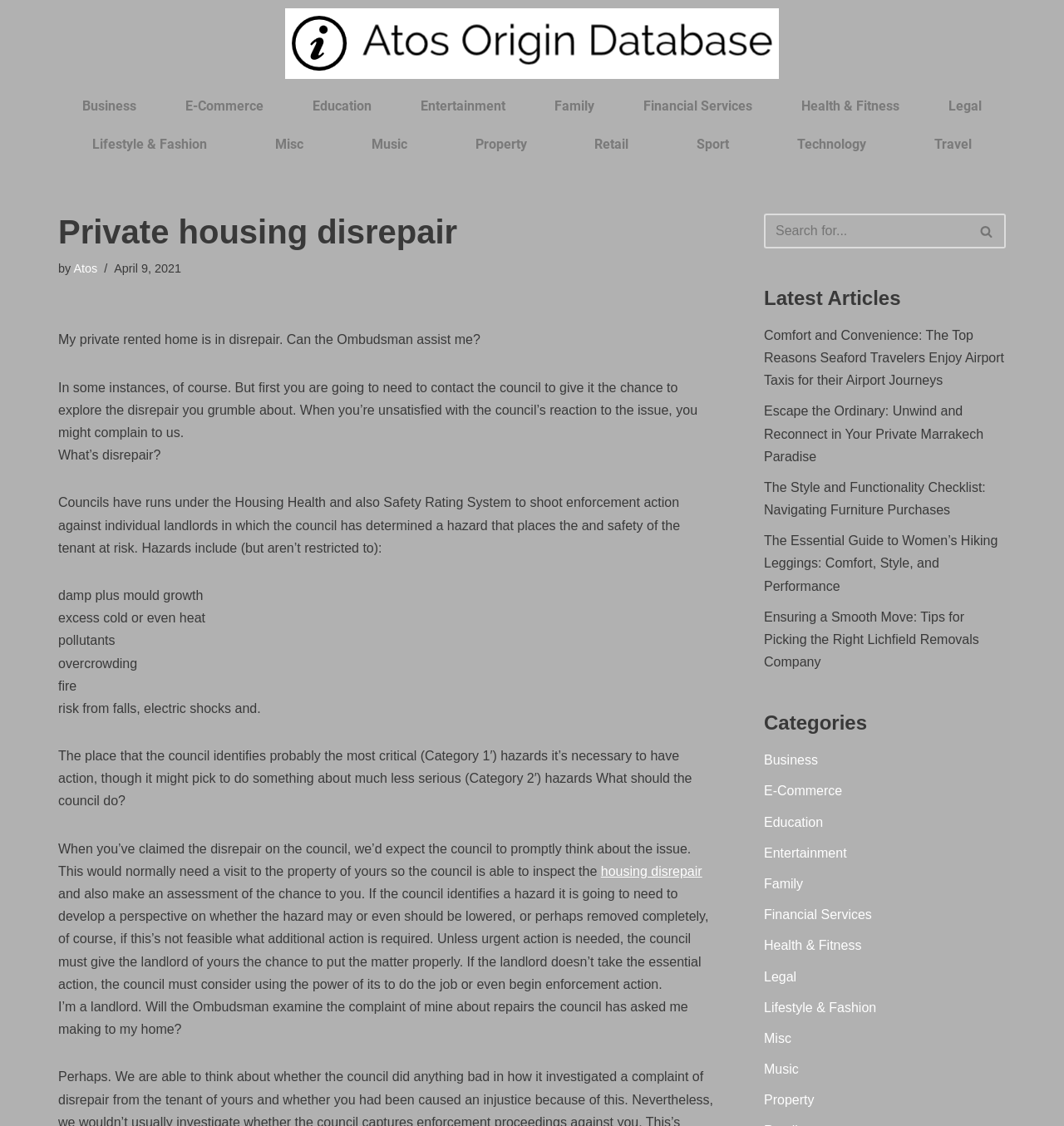Identify and provide the title of the webpage.

Private housing disrepair